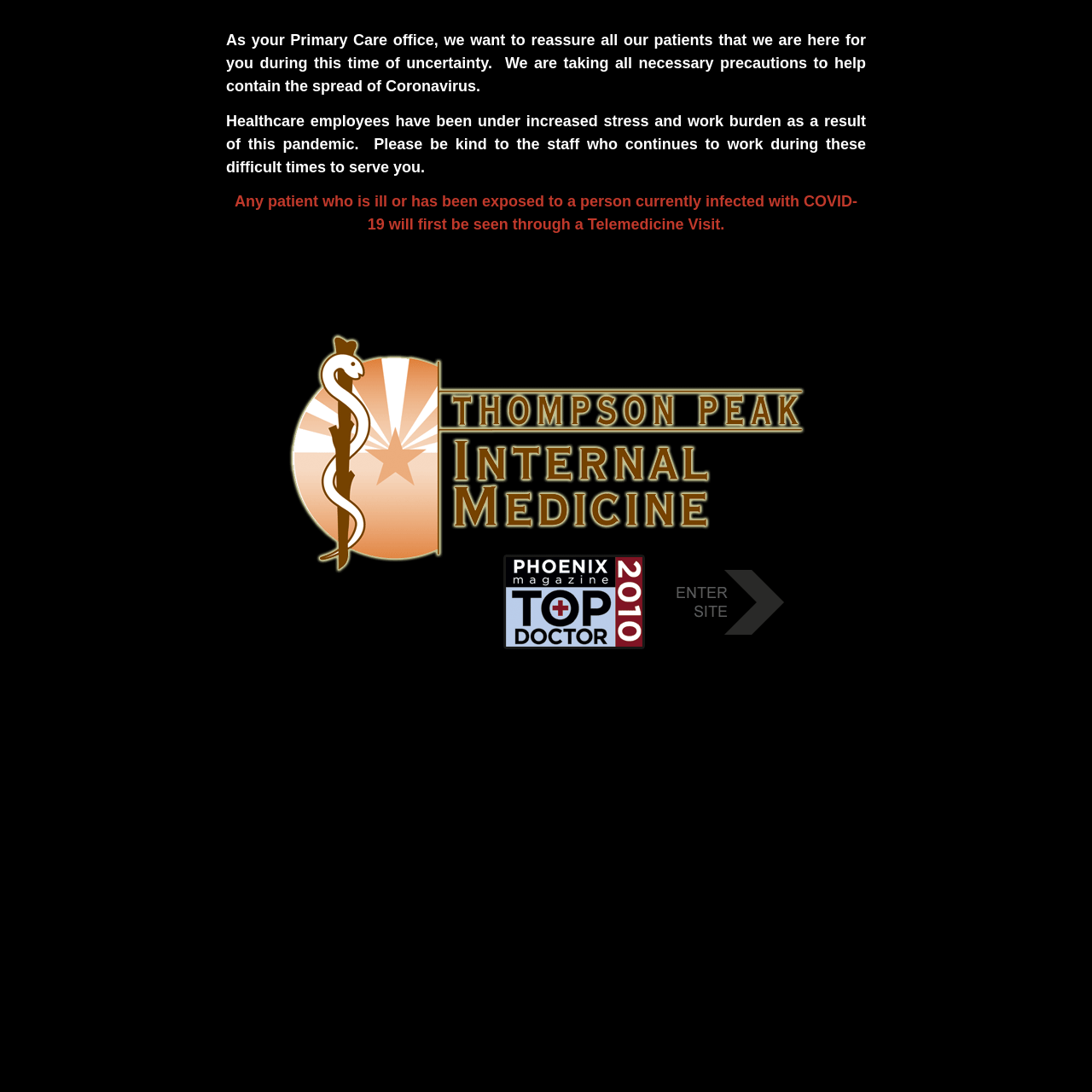Reply to the question with a single word or phrase:
What type of visit is available for patients who are ill or exposed to COVID-19?

Telemedicine